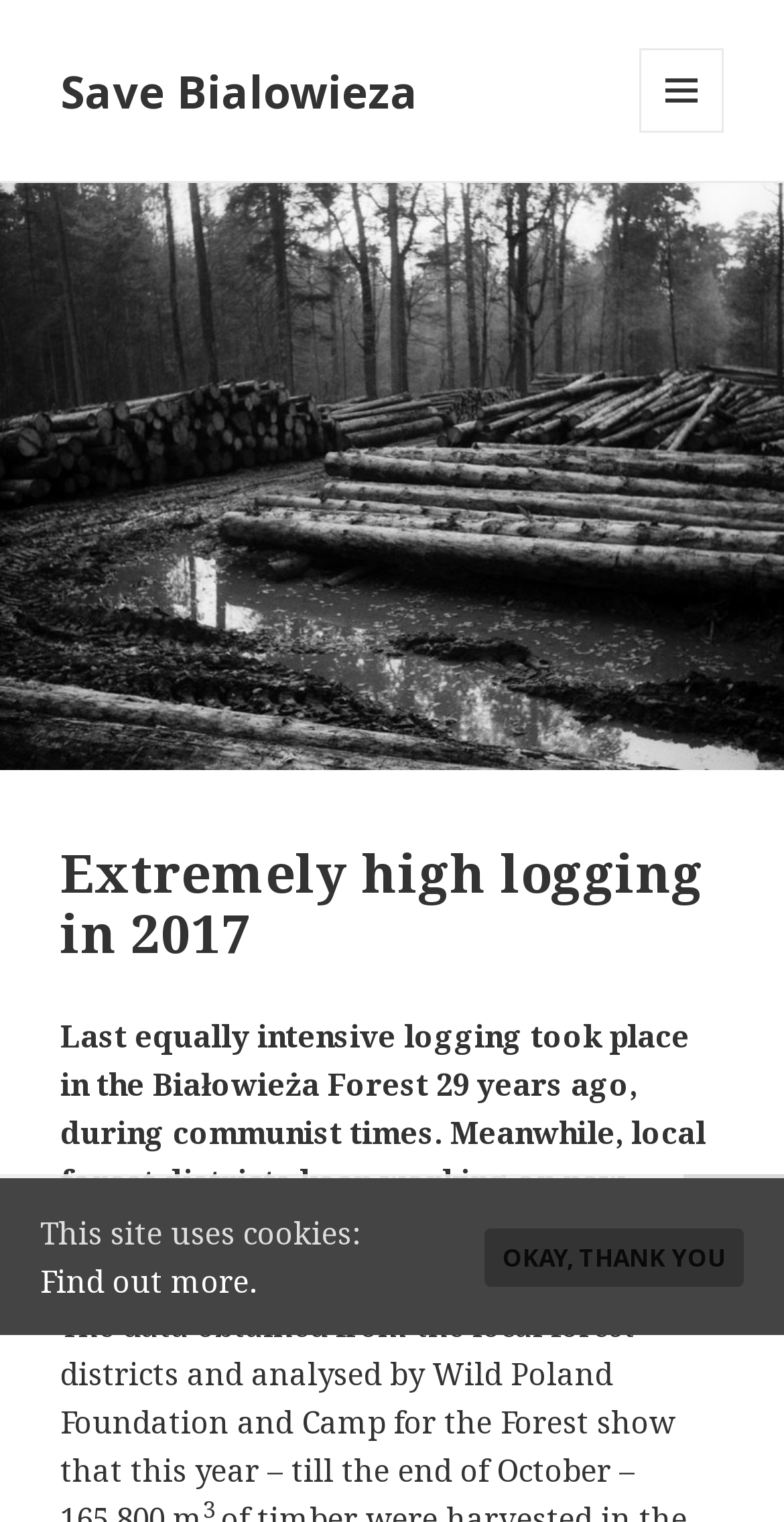Provide a one-word or one-phrase answer to the question:
How long ago was the last equally intensive logging?

29 years ago